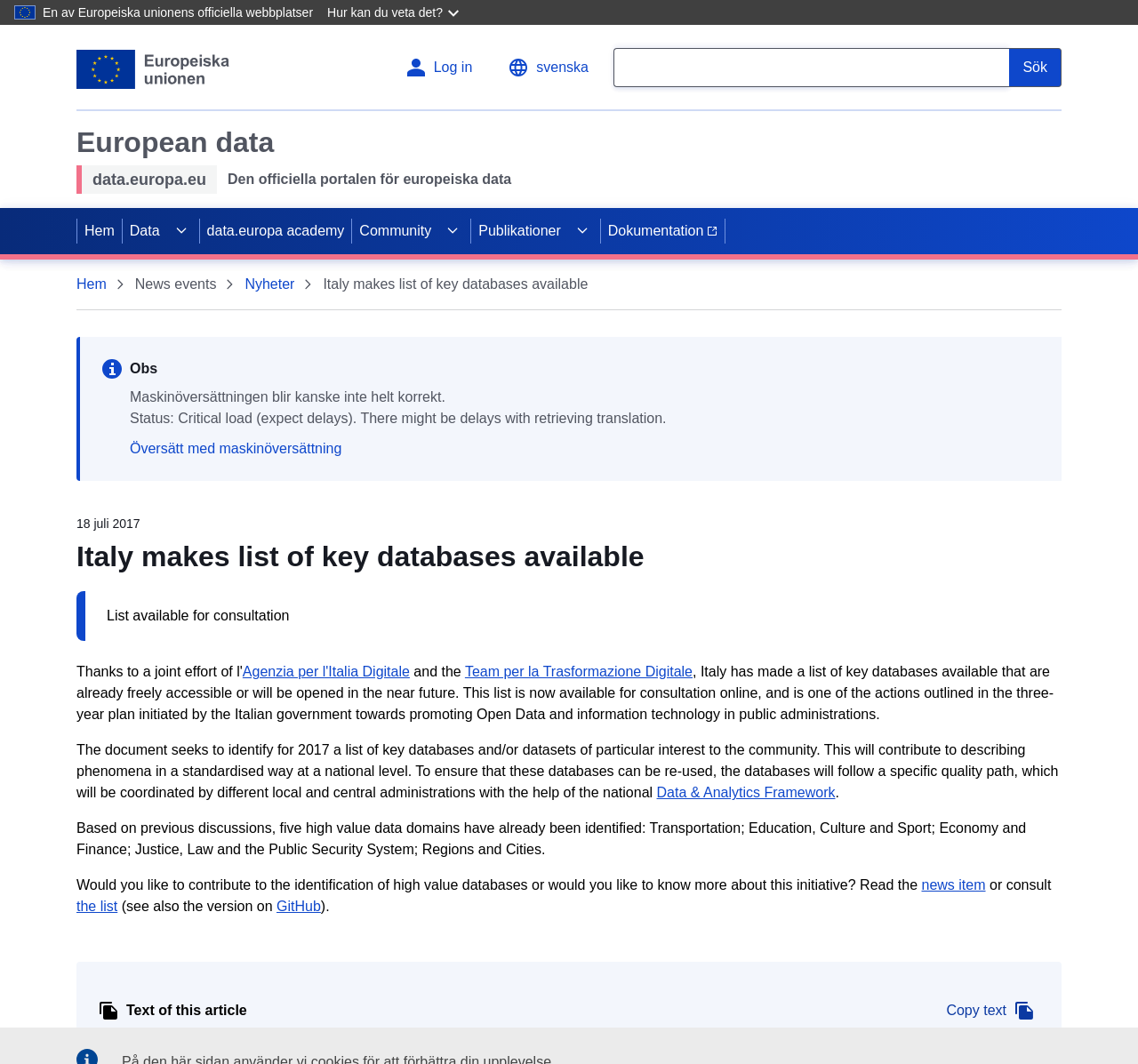Identify the bounding box coordinates of the section that should be clicked to achieve the task described: "Copy the text of this article".

[0.827, 0.939, 0.914, 0.961]